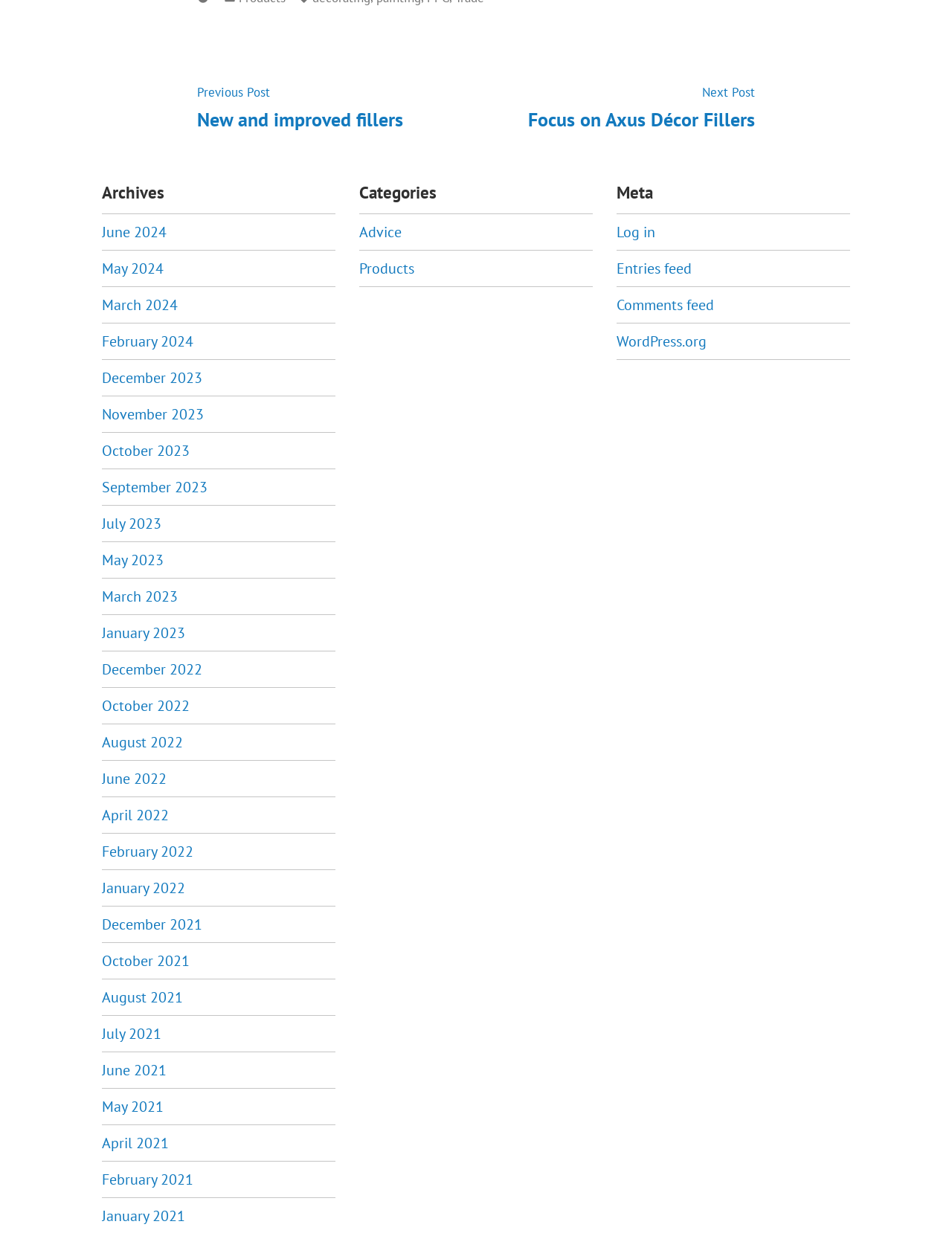What type of content is available on this website?
Using the image as a reference, deliver a detailed and thorough answer to the question.

Based on the navigation and categories available, it seems that this website is a blog, and the primary type of content available is blog posts.